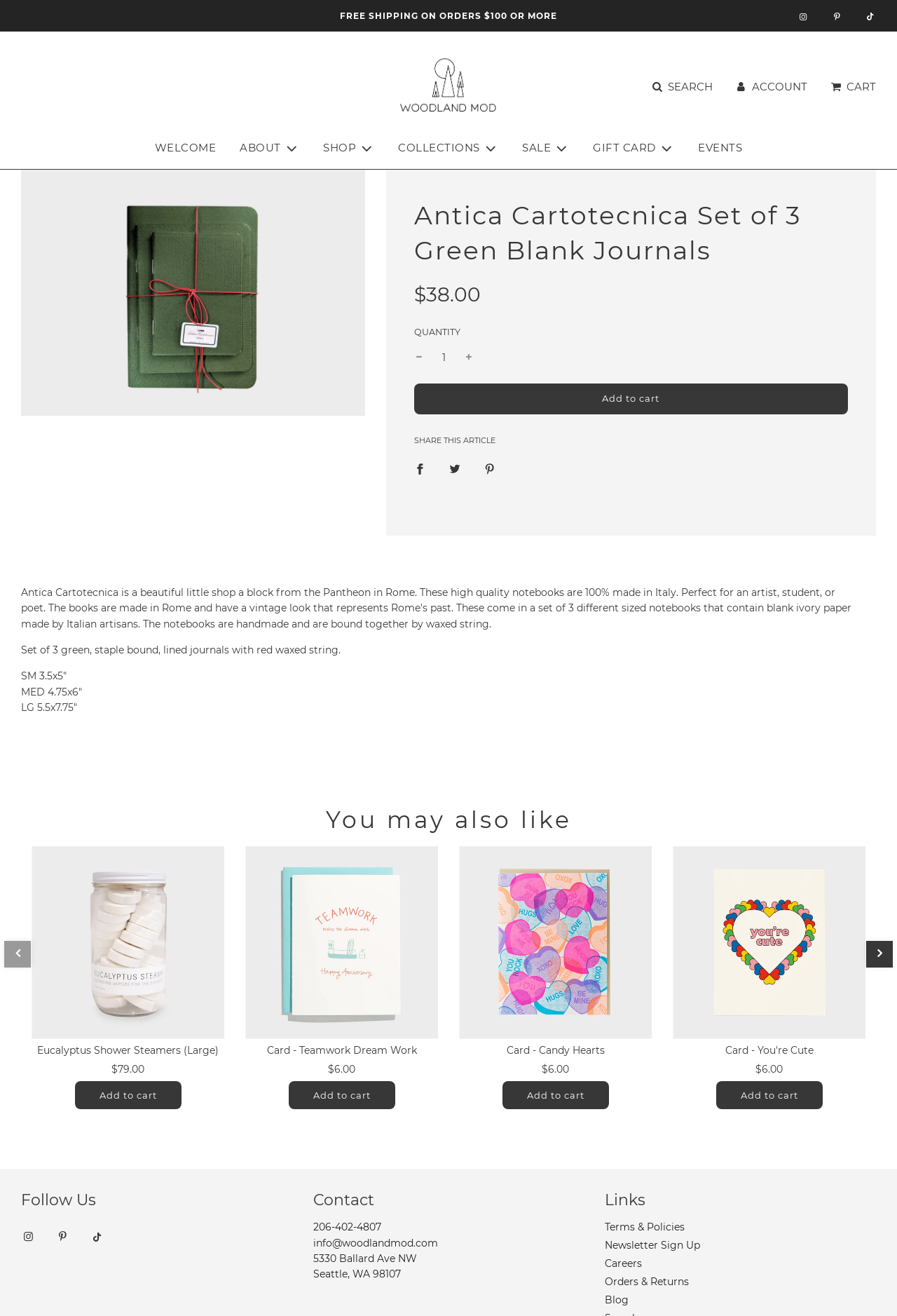Illustrate the webpage's structure and main components comprehensively.

This webpage is about Antica Cartotecnica, a shop in Rome that sells high-quality notebooks made in Italy. The page is divided into several sections. At the top, there is a navigation menu with links to "WELCOME", "ABOUT", "SHOP", "COLLECTIONS", "SALE", "GIFT CARD", and "EVENTS". Below the menu, there is a section with a green background that displays a promotion for free shipping on orders over $100.

The main content of the page is dedicated to showcasing a set of three green blank journals. There is a large image of the journals at the top, followed by a heading that reads "Antica Cartotecnica Set of 3 Green Blank Journals". Below the heading, there are two paragraphs of text that describe the shop and the notebooks. The text is accompanied by a smaller image of the journals.

To the right of the text, there is a section that displays the price of the journals, with a sale price and a regular price. Below the prices, there is a quantity selector and an "Add to cart" button. There is also a "Share this article" section with links to share the product on Facebook, Twitter, and Pinterest.

Further down the page, there is a section titled "You may also like" that displays four products with images, prices, and "Add to cart" buttons. These products are Eucalyptus Shower Steamers, a Card - Teamwork Dream Work, a Card - Candy Hearts, and a Card - You're Cute.

At the bottom of the page, there is a footer section with links to "Follow Us" on social media, "Contact" information, and "Links" to terms and policies, and a newsletter sign-up.